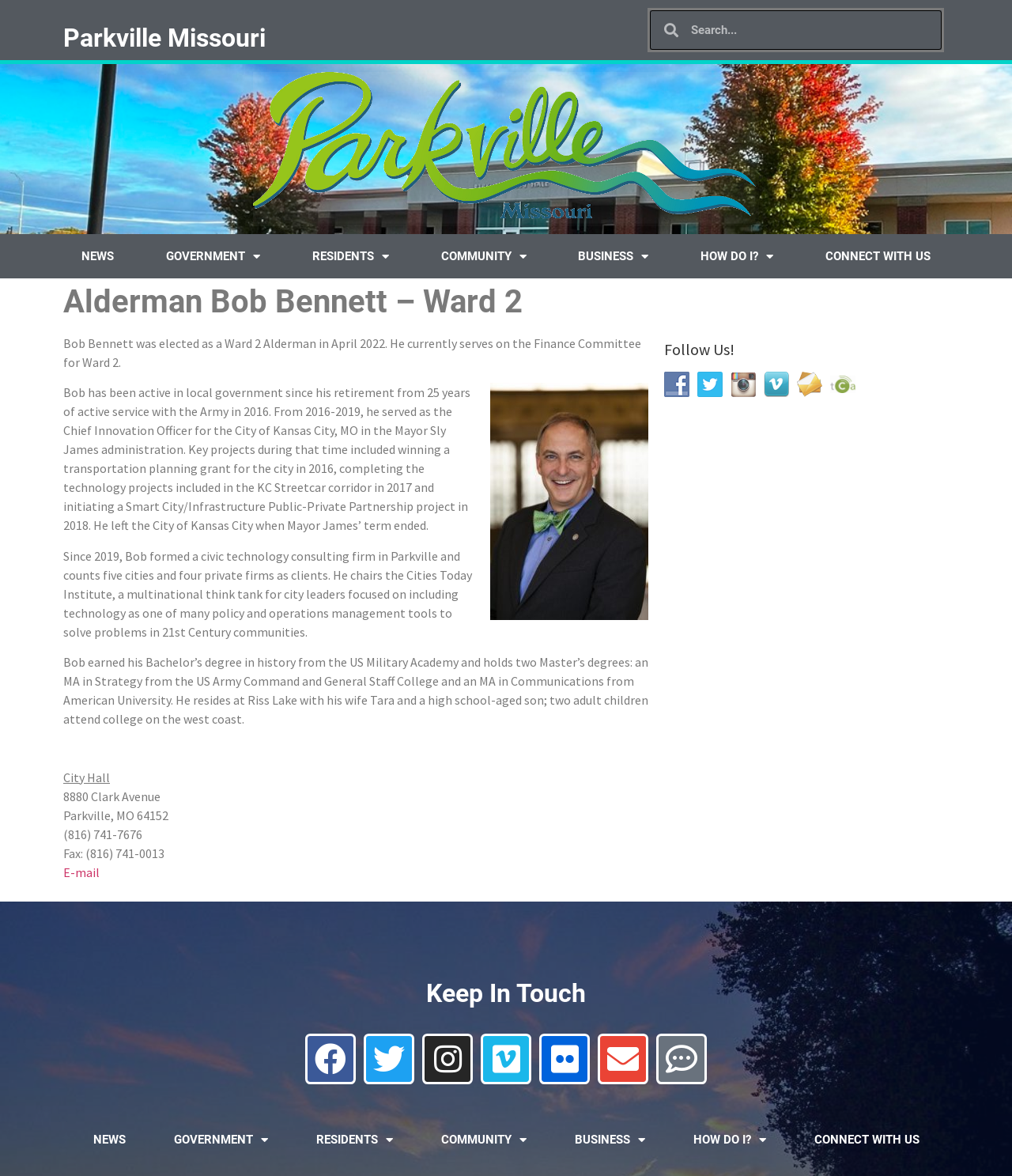Respond with a single word or short phrase to the following question: 
What is the city where Bob Bennett serves as an alderman?

Parkville